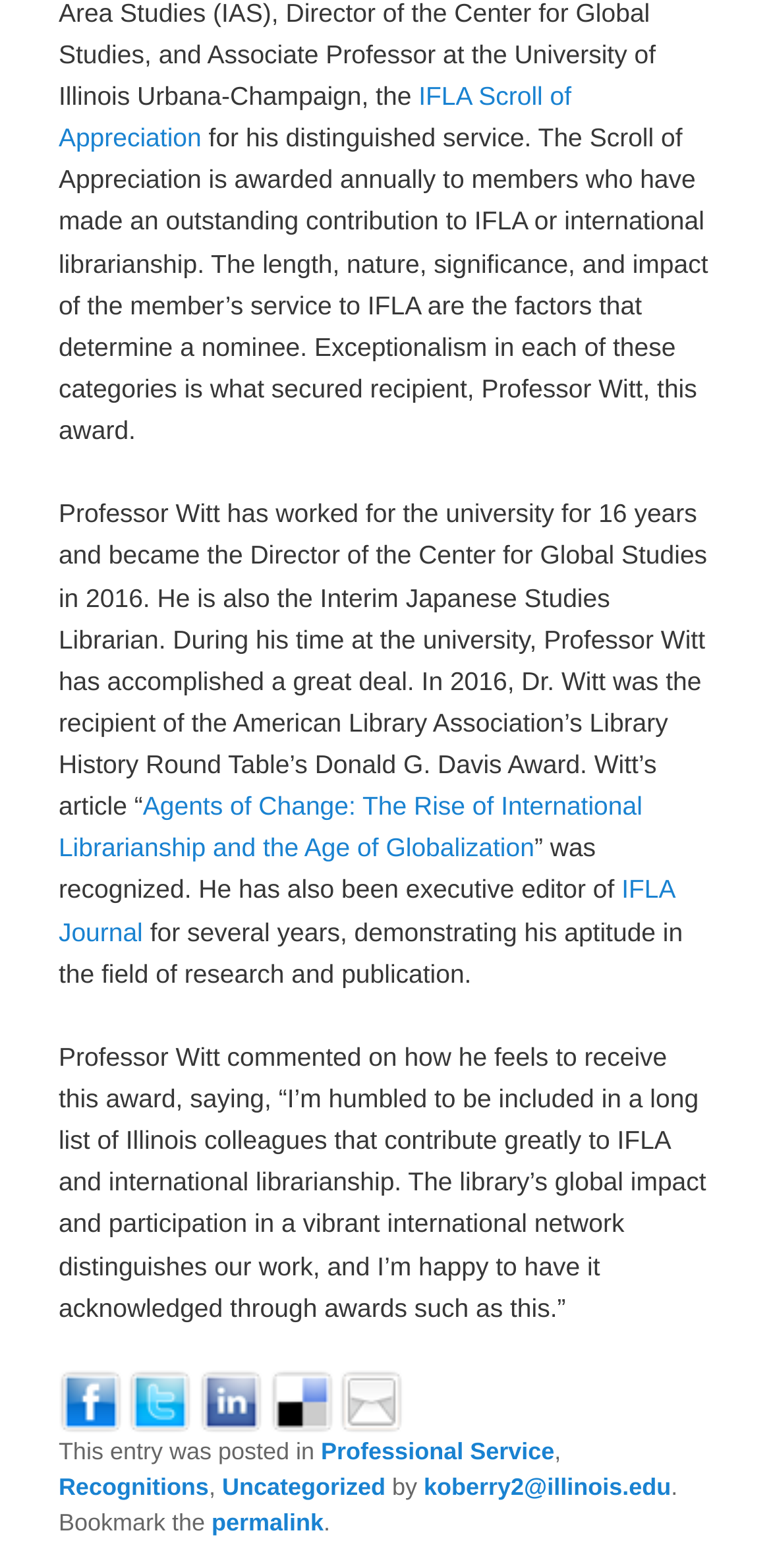Find the bounding box coordinates of the clickable region needed to perform the following instruction: "Open the menu". The coordinates should be provided as four float numbers between 0 and 1, i.e., [left, top, right, bottom].

None